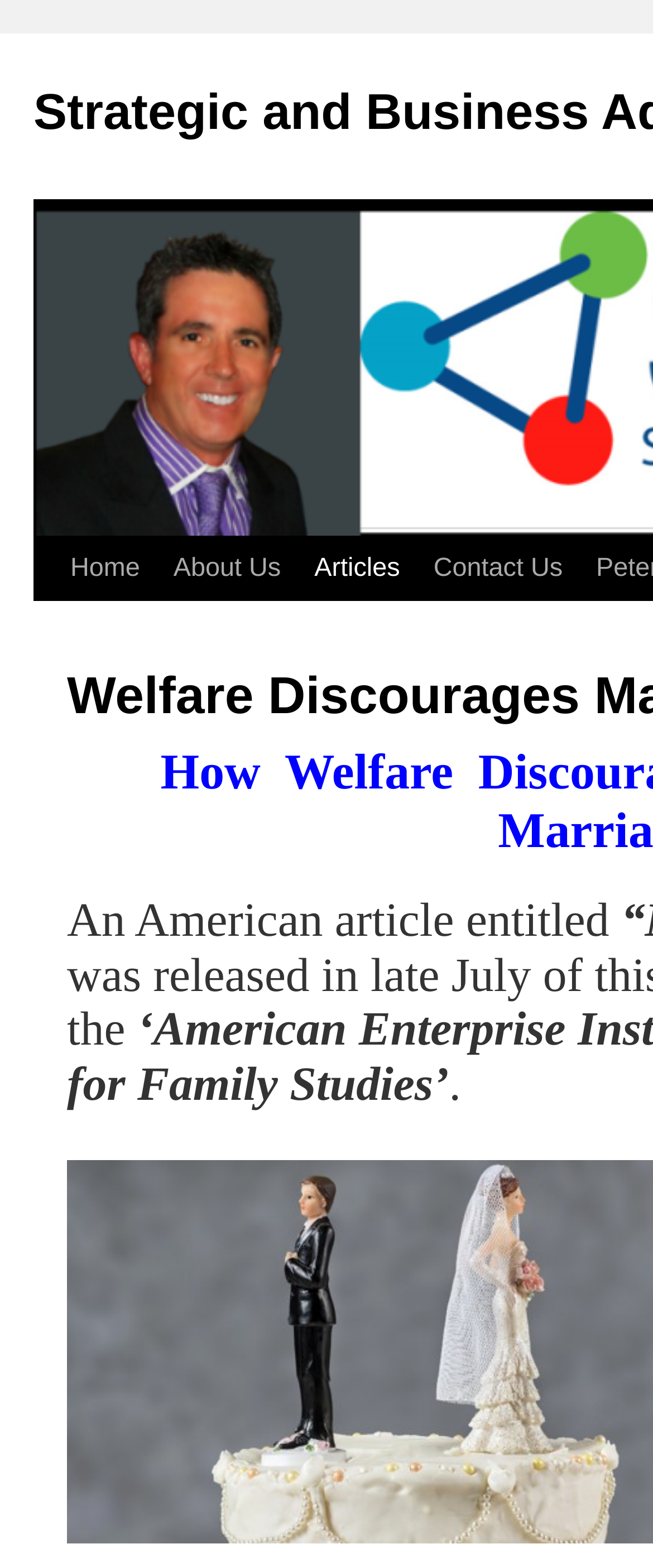Give a one-word or one-phrase response to the question:
How many links are in the top navigation bar?

5